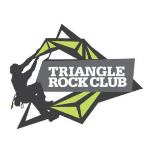What colors are used in the background?
Please look at the screenshot and answer using one word or phrase.

Green and gray